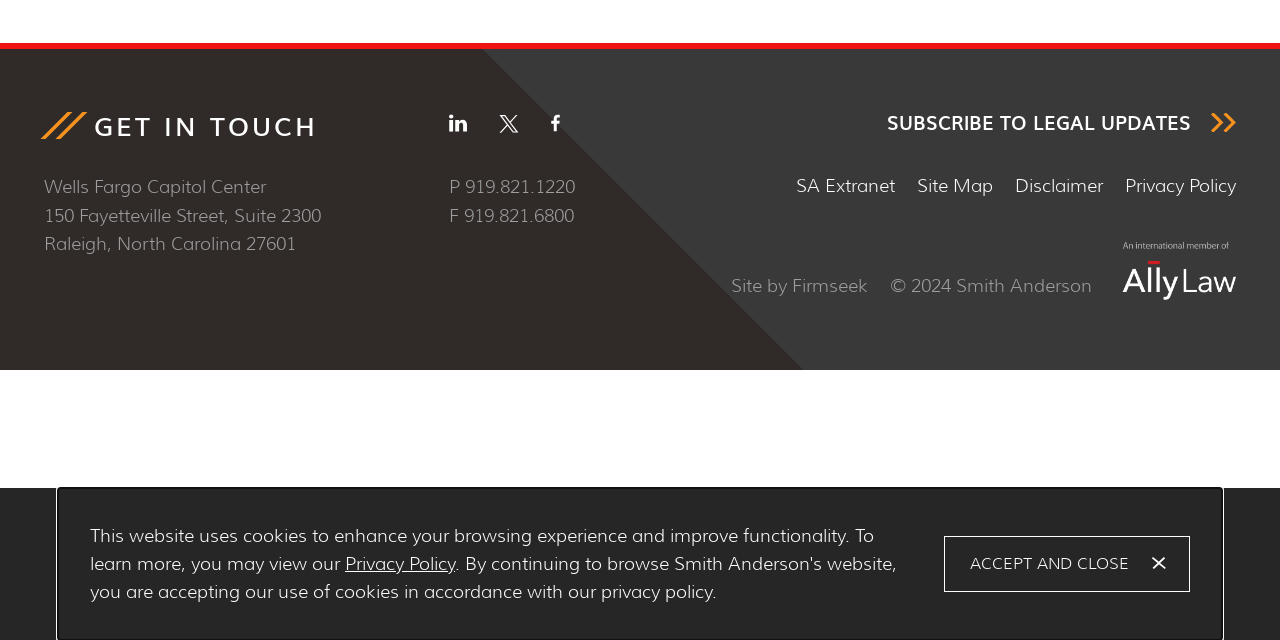Identify the bounding box coordinates for the UI element described as: "Six times, I hope". The coordinates should be provided as four floats between 0 and 1: [left, top, right, bottom].

None